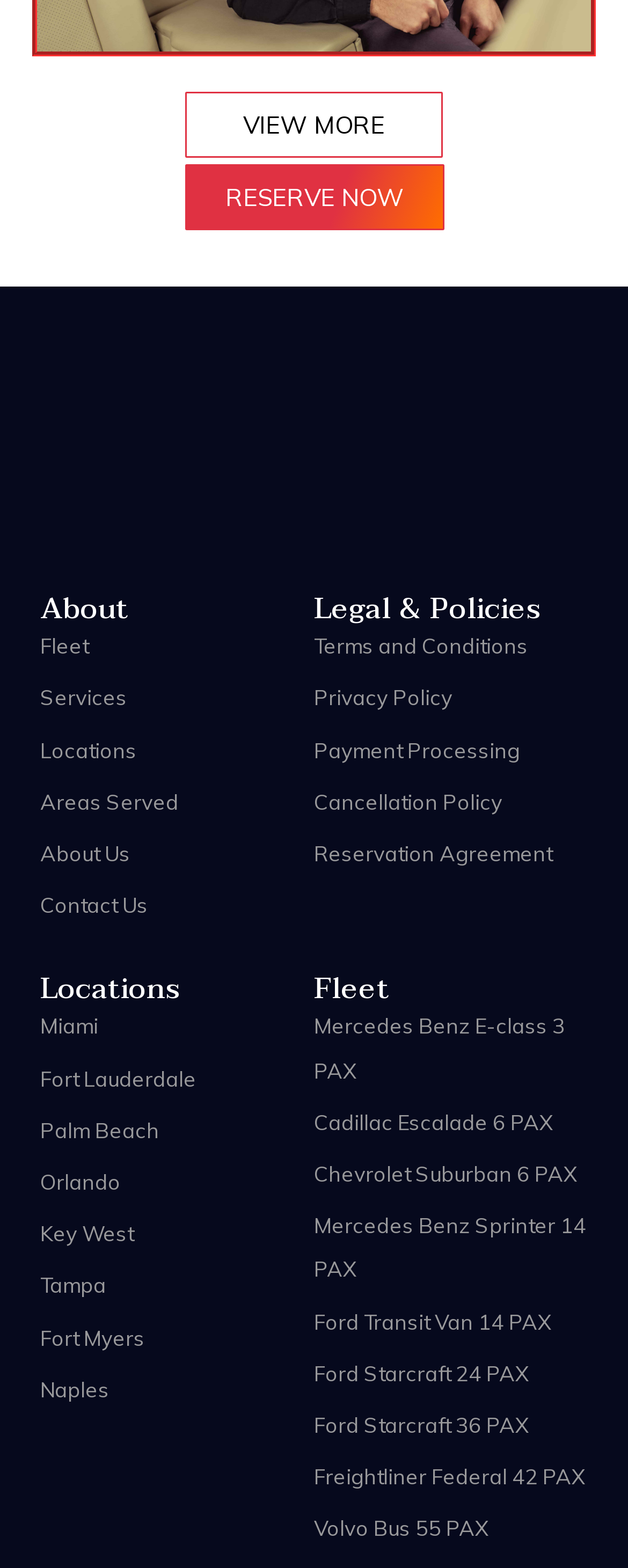Identify the bounding box coordinates for the region to click in order to carry out this instruction: "Reserve a vehicle now". Provide the coordinates using four float numbers between 0 and 1, formatted as [left, top, right, bottom].

[0.295, 0.105, 0.708, 0.147]